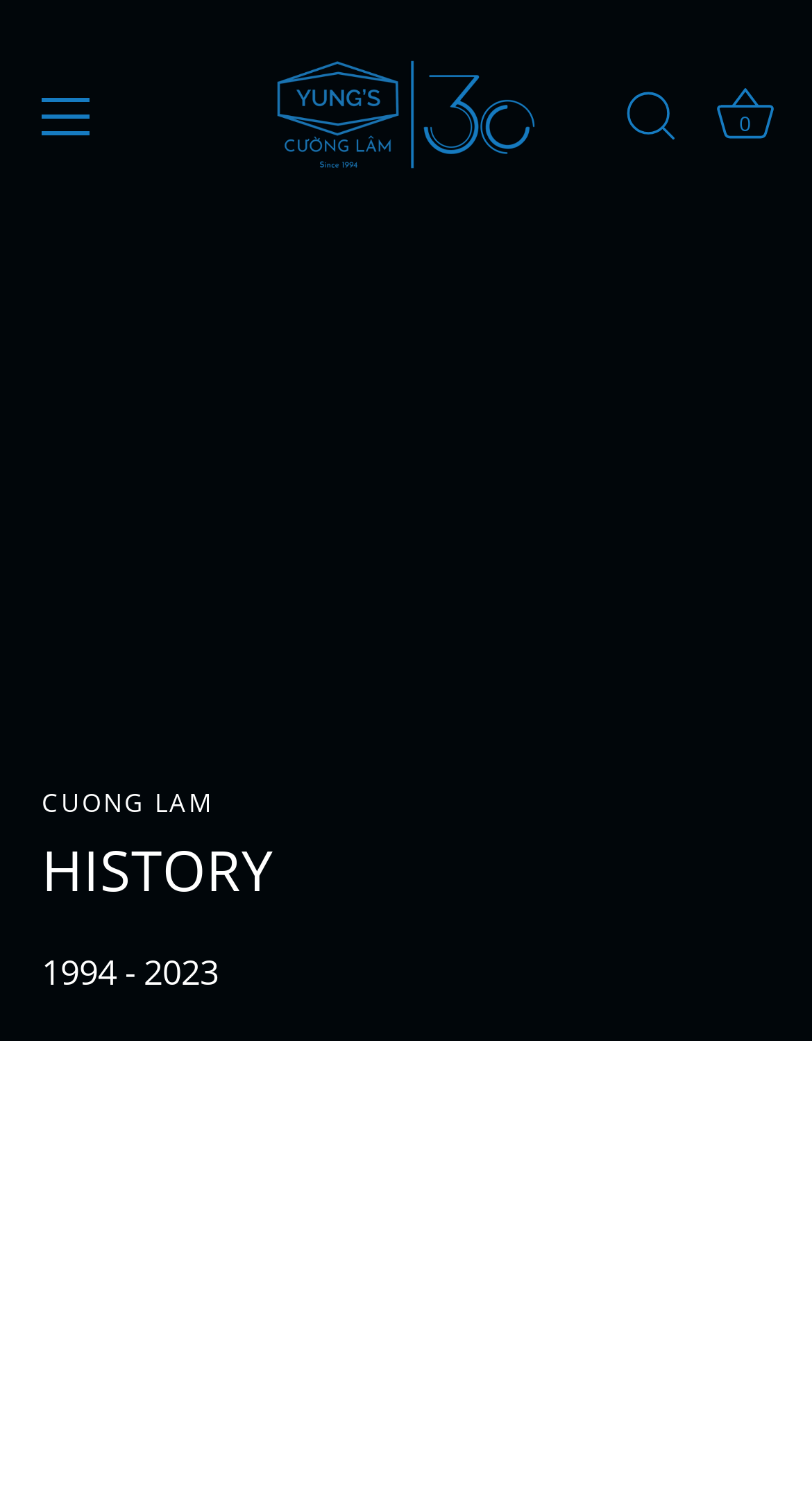Find the bounding box coordinates corresponding to the UI element with the description: "For the little ones". The coordinates should be formatted as [left, top, right, bottom], with values as floats between 0 and 1.

None